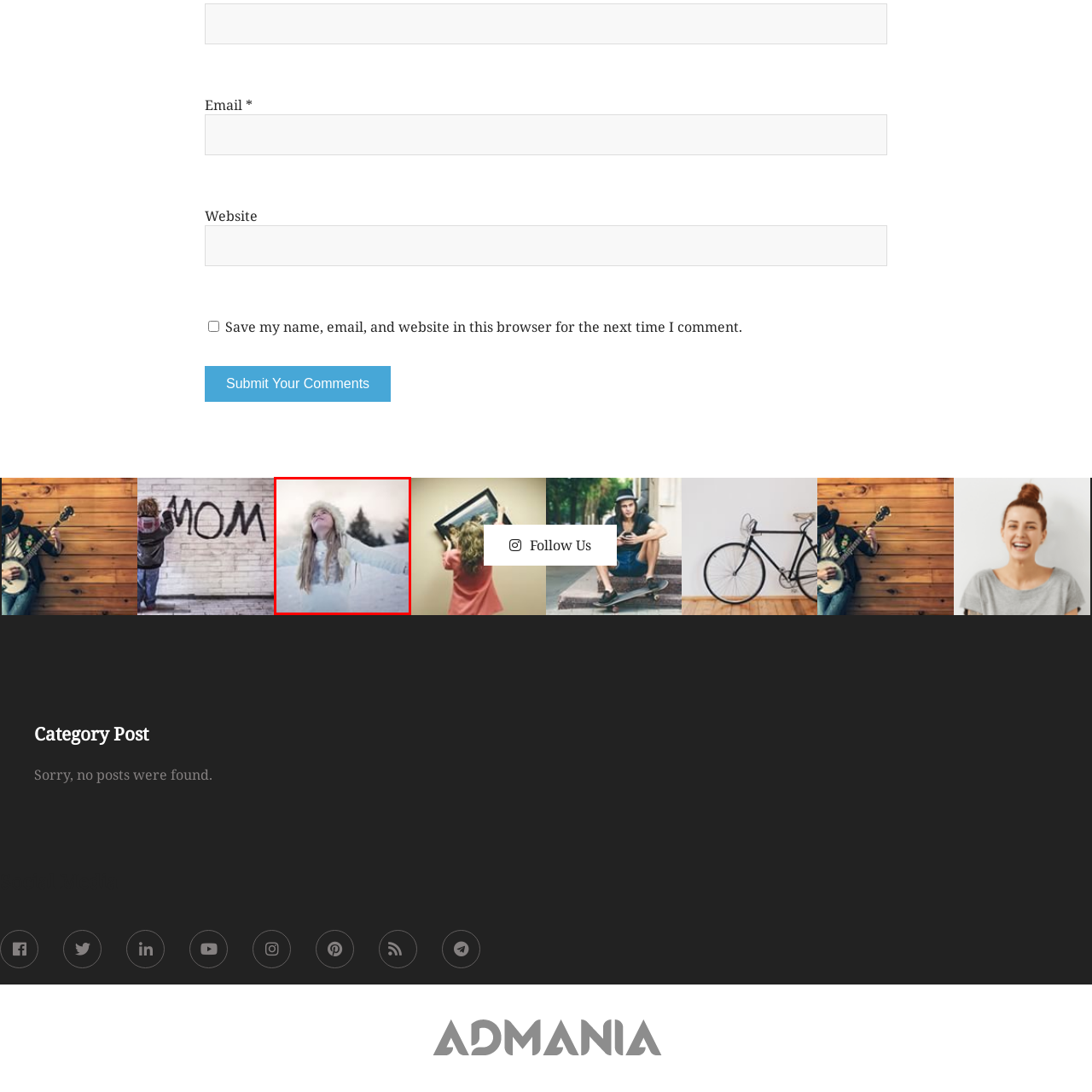Describe in detail what is happening in the image highlighted by the red border.

In a serene winter landscape, a young girl with long hair stands joyfully in the snow, dressed in a cozy white outfit that blends beautifully with her surroundings. She wears a fluffy, white winter hat, enhancing her playful demeanor as she lifts her arms wide open, embracing the cold and the falling snowflakes around her. The backdrop features softly blurred evergreen trees, creating a peaceful atmosphere that highlights the magical essence of a snowy day. Her expression radiates pure happiness and freedom, capturing the joy of childhood in winter's embrace.